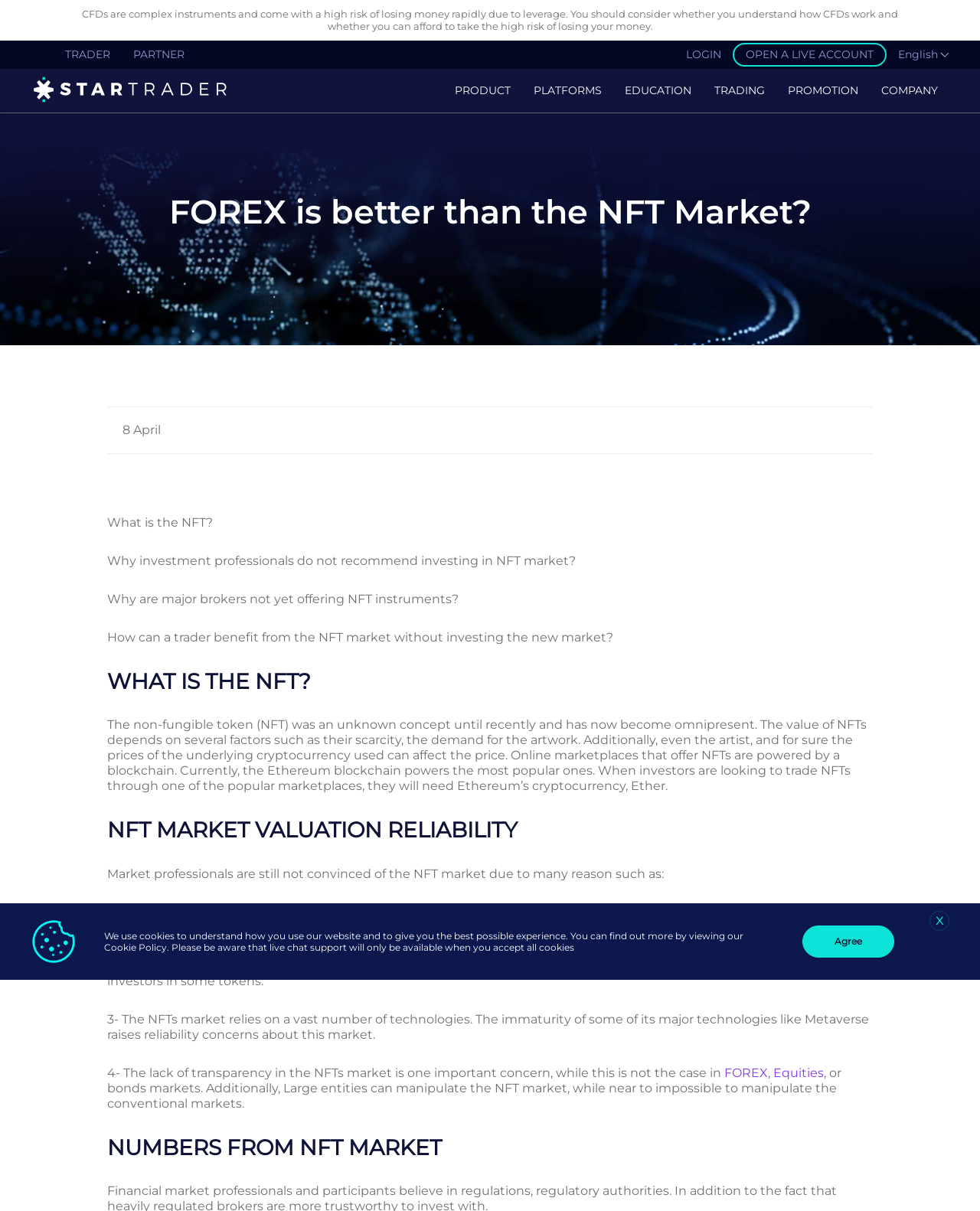Kindly determine the bounding box coordinates for the area that needs to be clicked to execute this instruction: "Click on the FOREX link".

[0.739, 0.88, 0.784, 0.892]